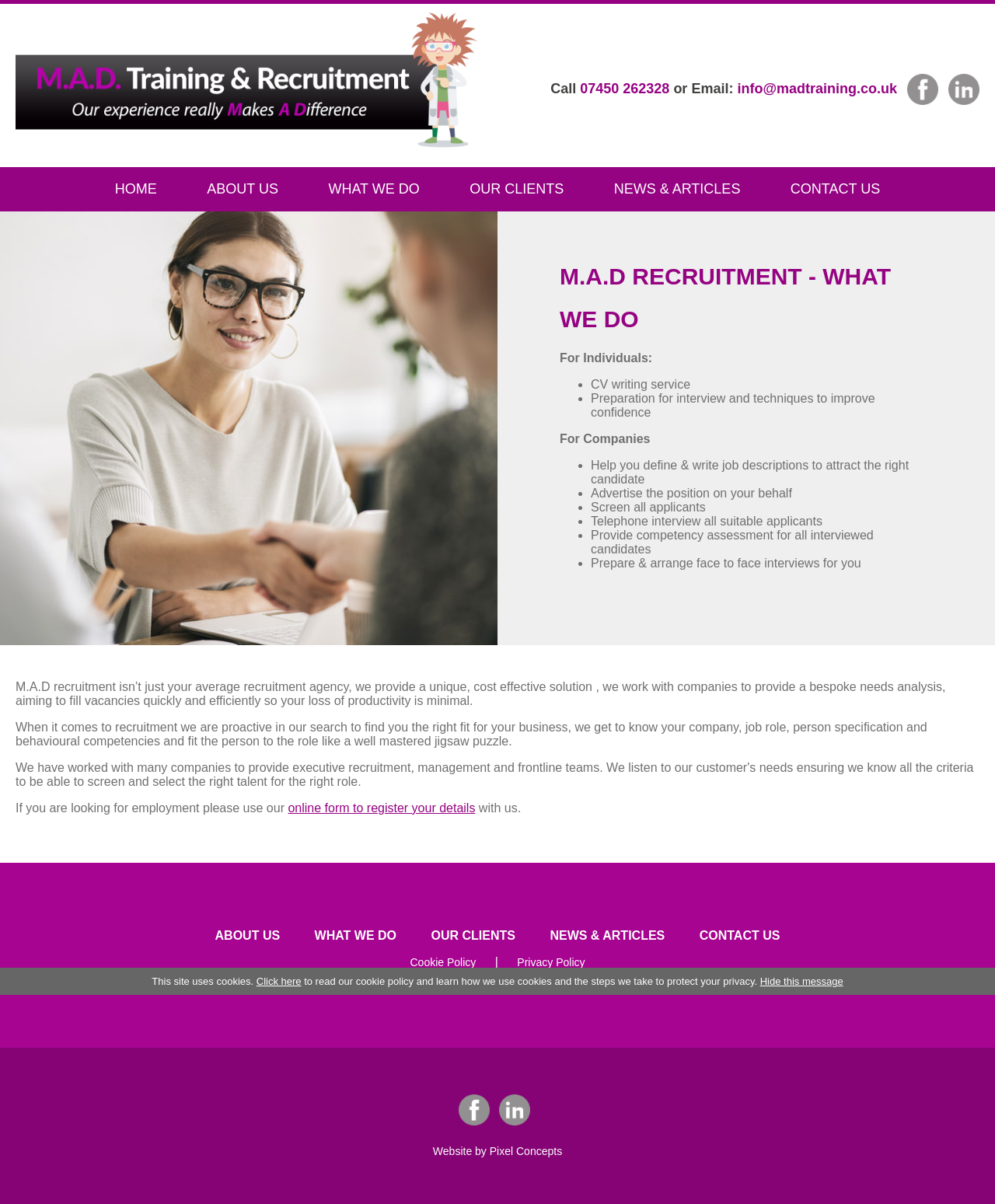Please answer the following question as detailed as possible based on the image: 
How do they help companies?

The webpage explains how they help companies by defining and writing job descriptions to attract the right candidate, advertising the position on behalf of the company, and screening all applicants.